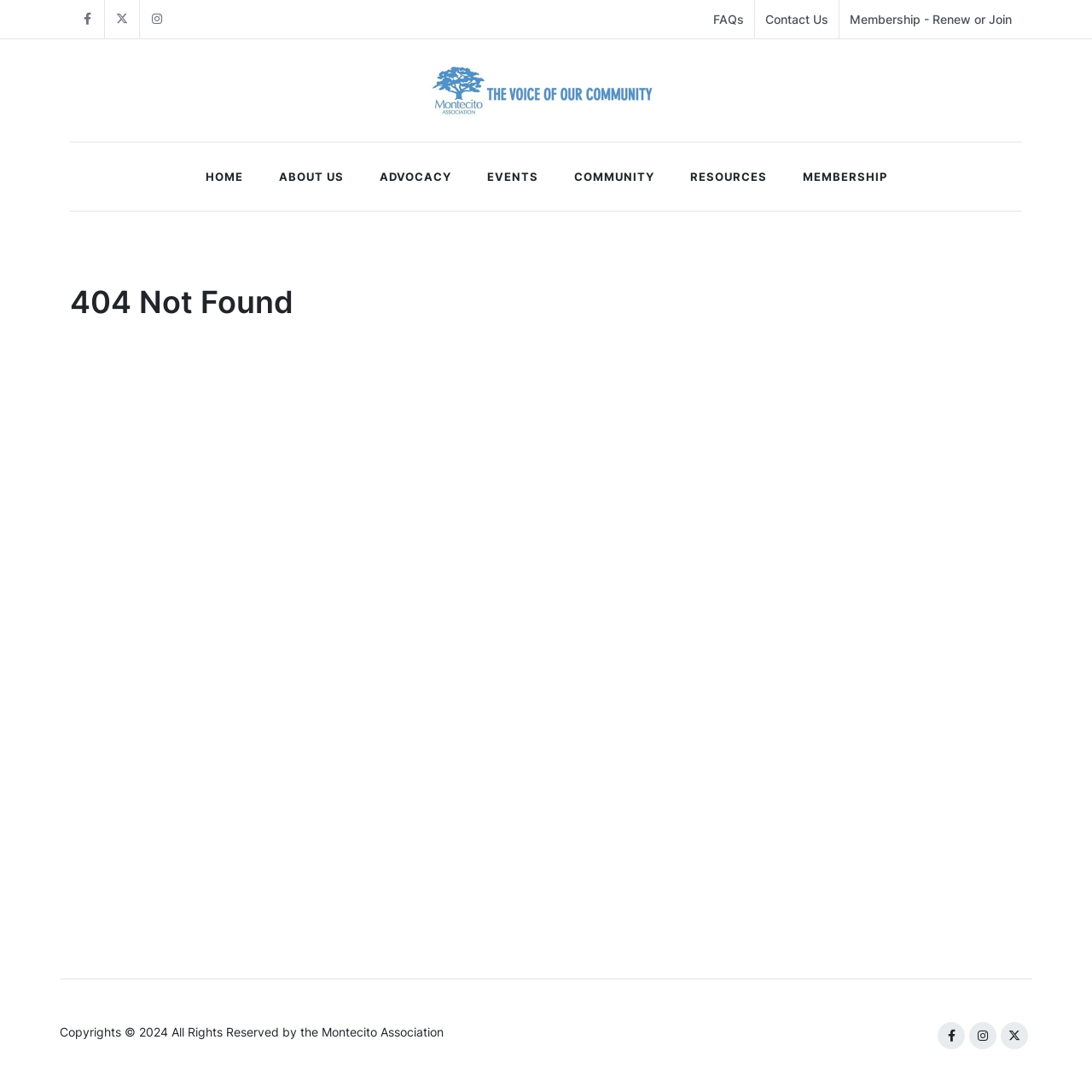Can you find the bounding box coordinates for the element to click on to achieve the instruction: "Go to FAQs"?

[0.644, 0.0, 0.691, 0.035]